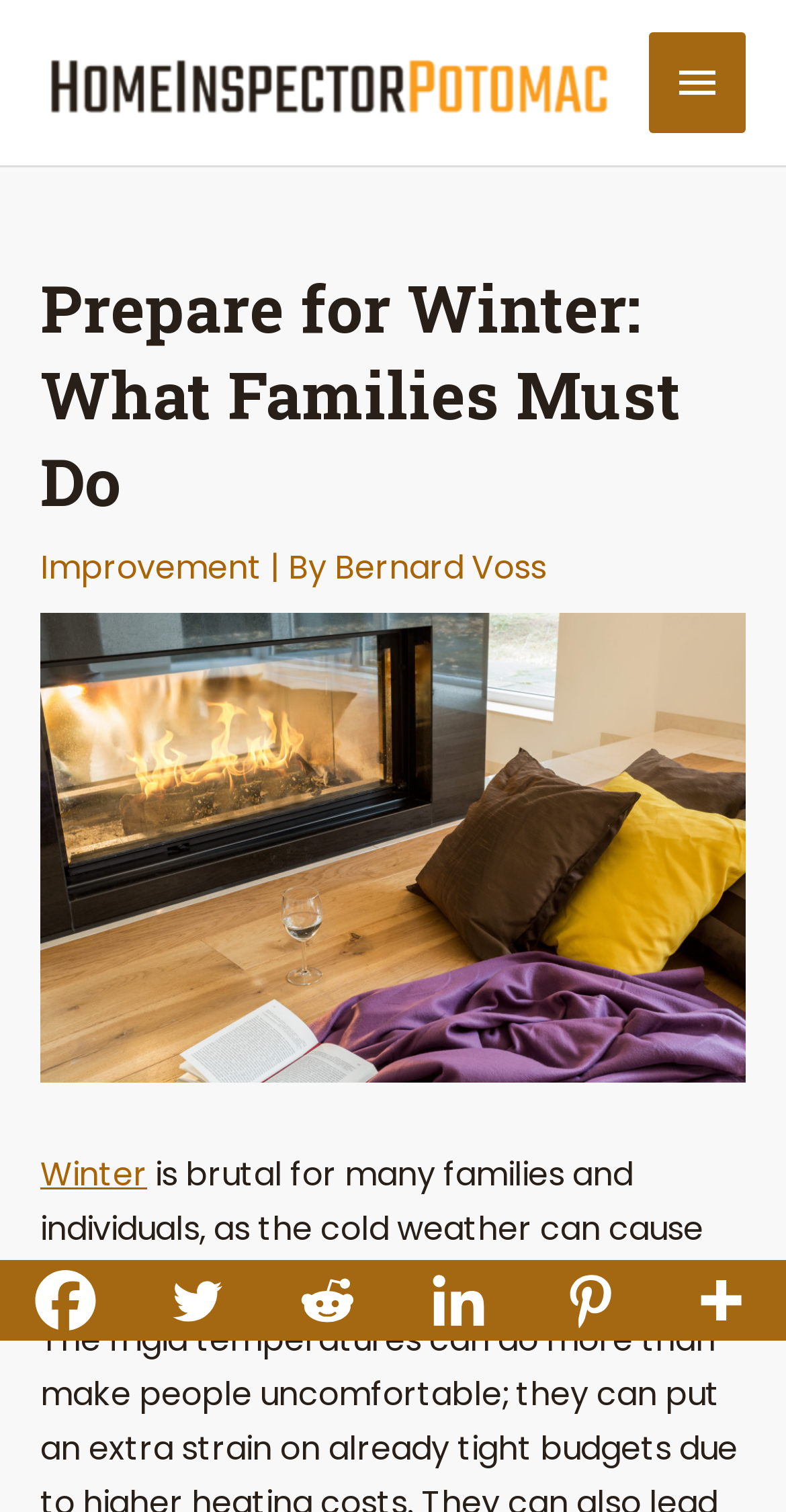Find the bounding box coordinates of the element to click in order to complete this instruction: "Visit the Facebook page". The bounding box coordinates must be four float numbers between 0 and 1, denoted as [left, top, right, bottom].

[0.0, 0.833, 0.167, 0.887]